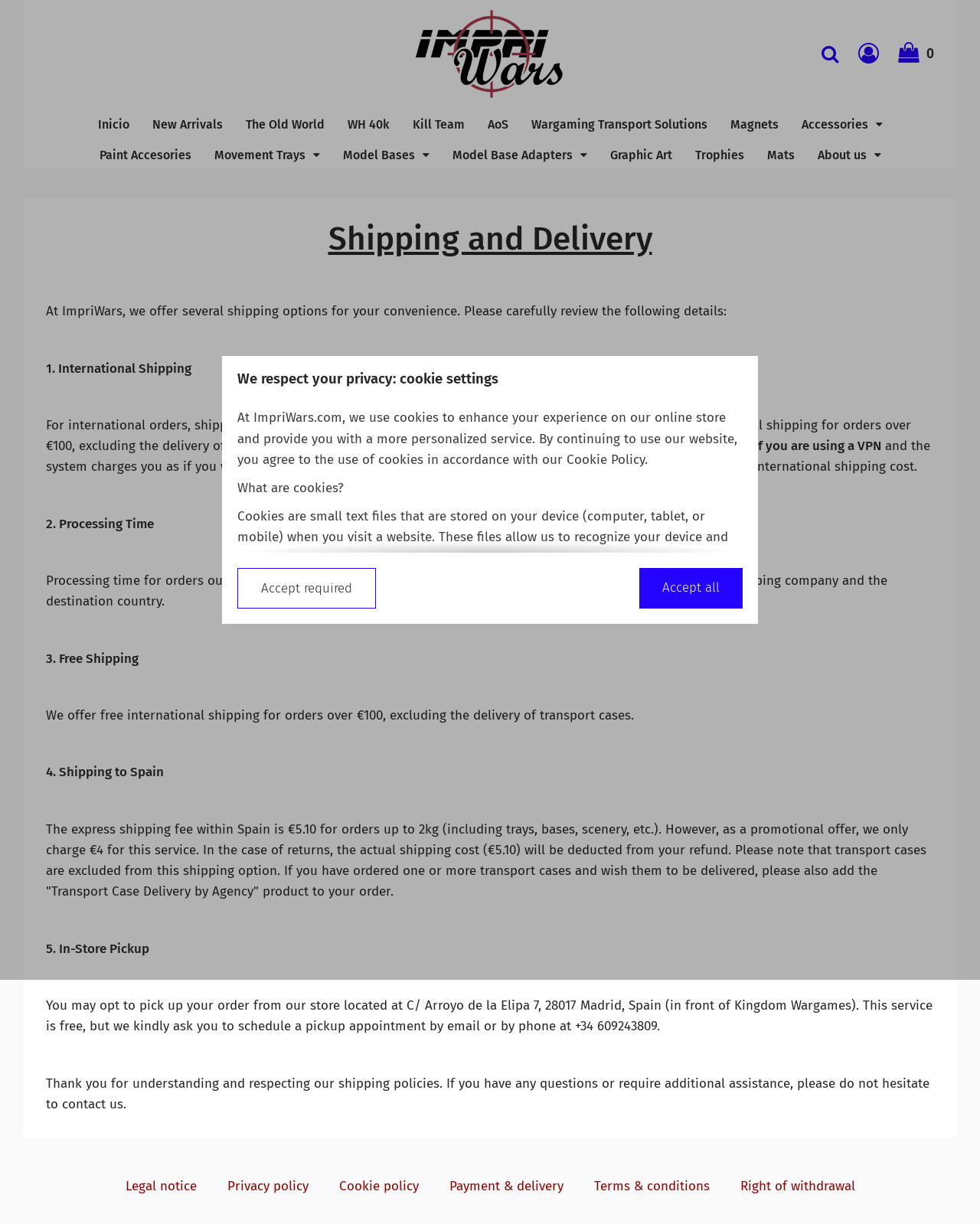Identify the bounding box coordinates for the region to click in order to carry out this instruction: "View Payment & delivery details". Provide the coordinates using four float numbers between 0 and 1, formatted as [left, top, right, bottom].

[0.458, 0.962, 0.575, 0.976]